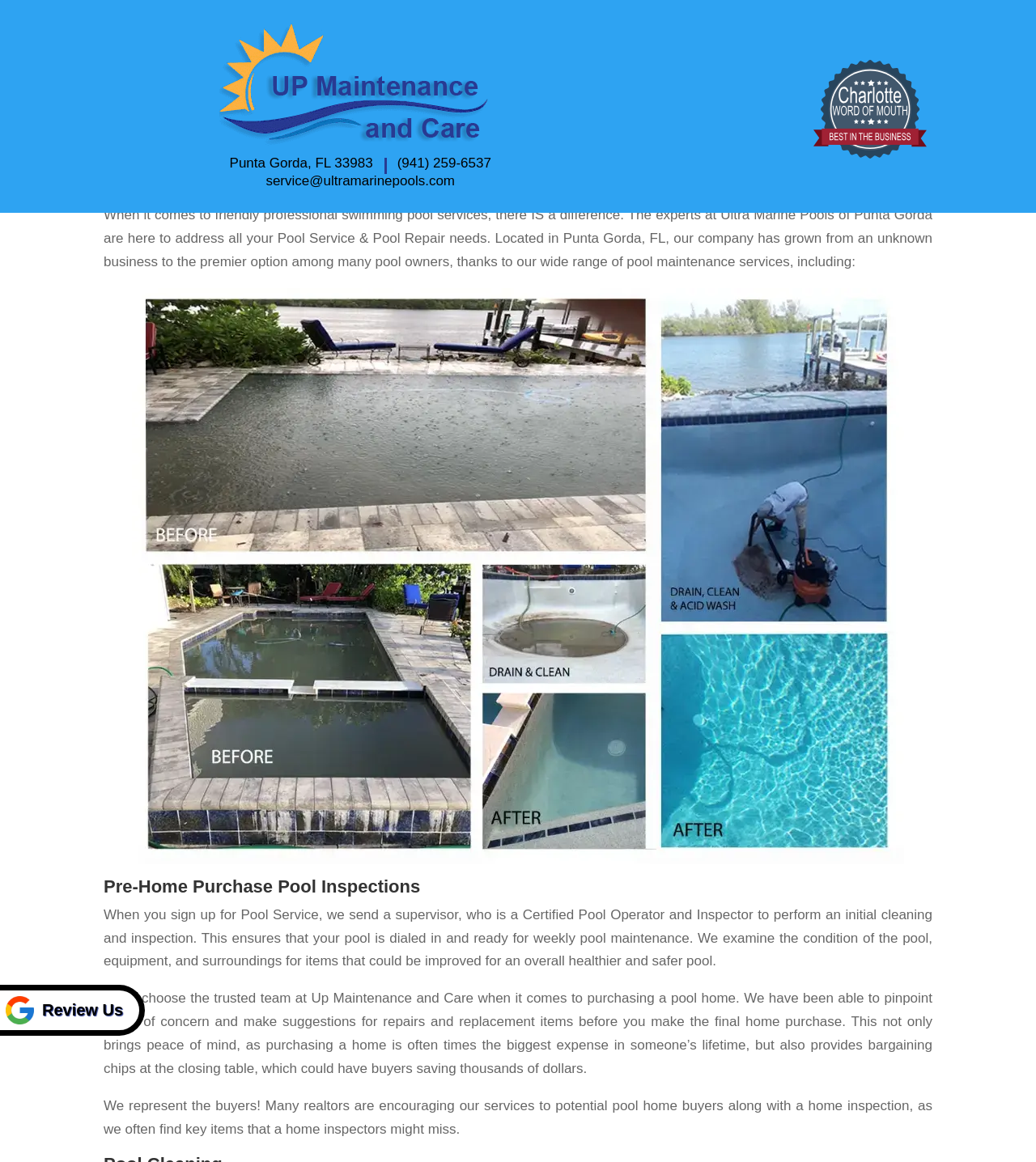Identify the bounding box for the described UI element: "Contact Us".

[0.634, 0.021, 0.724, 0.068]